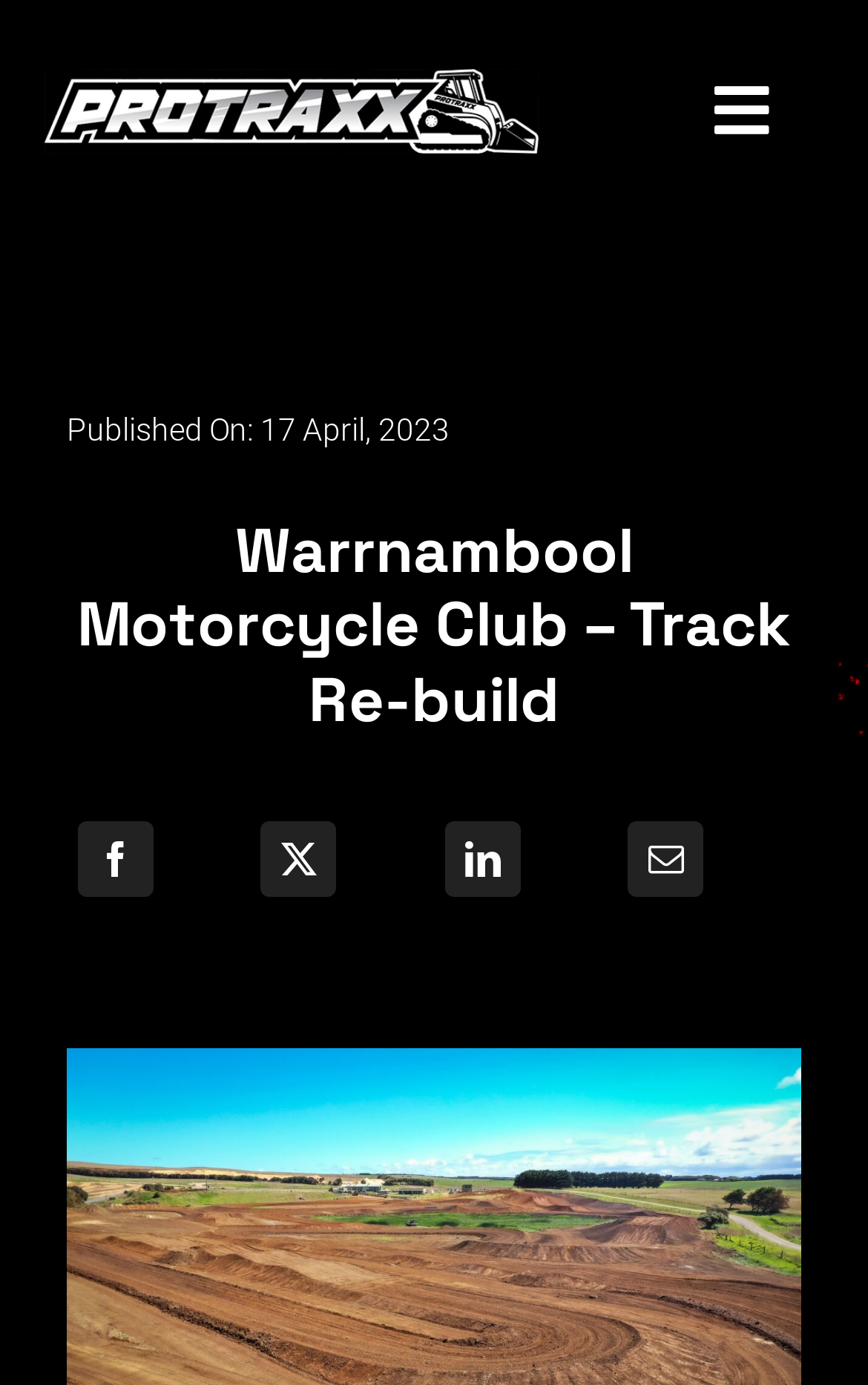Determine the bounding box for the UI element that matches this description: "aria-label="Email"".

[0.711, 0.585, 0.824, 0.655]